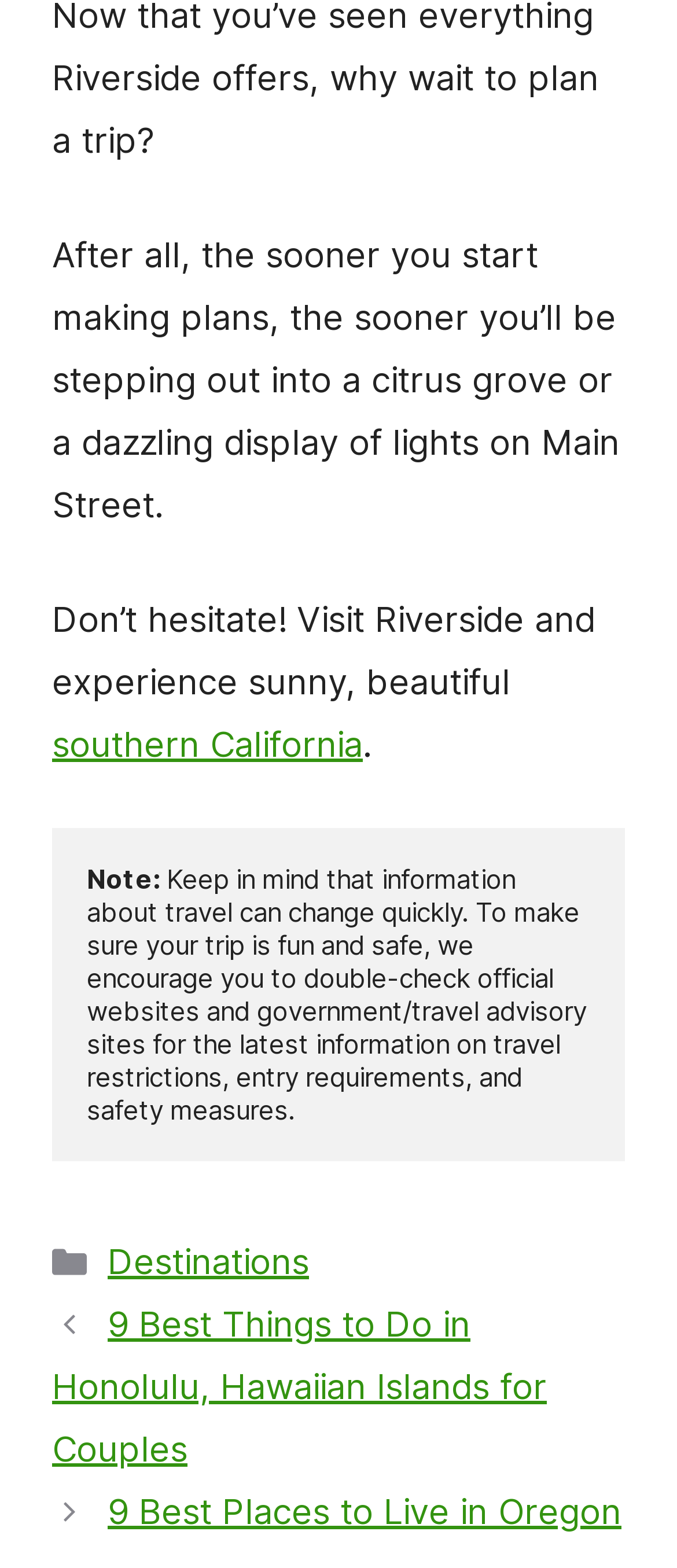How many links are in the footer?
Could you answer the question with a detailed and thorough explanation?

The footer contains two links, 'Destinations' and 'Posts', which are found in the FooterAsNonLandmark element with the text 'Entry meta'.